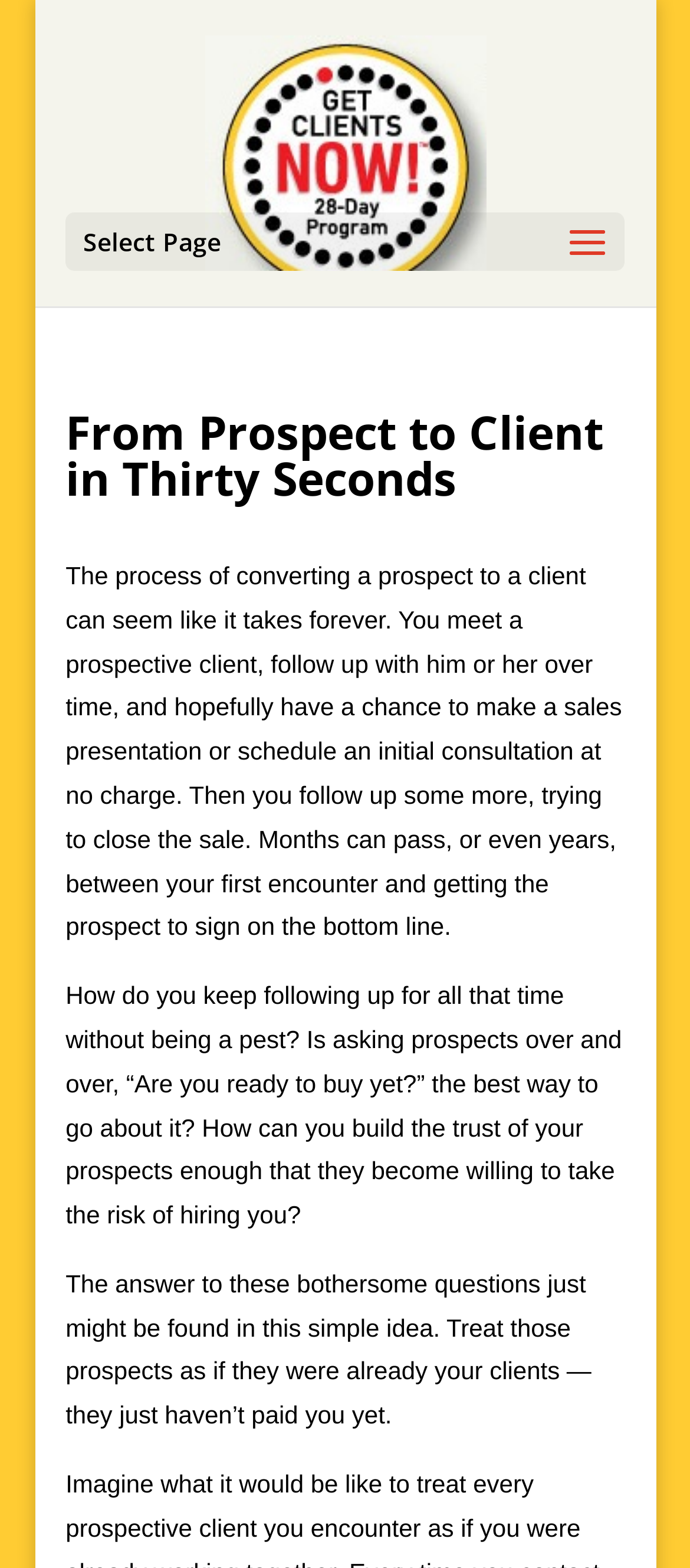Please find the bounding box for the following UI element description. Provide the coordinates in (top-left x, top-left y, bottom-right x, bottom-right y) format, with values between 0 and 1: alt="Get Clients Now!"

[0.095, 0.068, 0.905, 0.089]